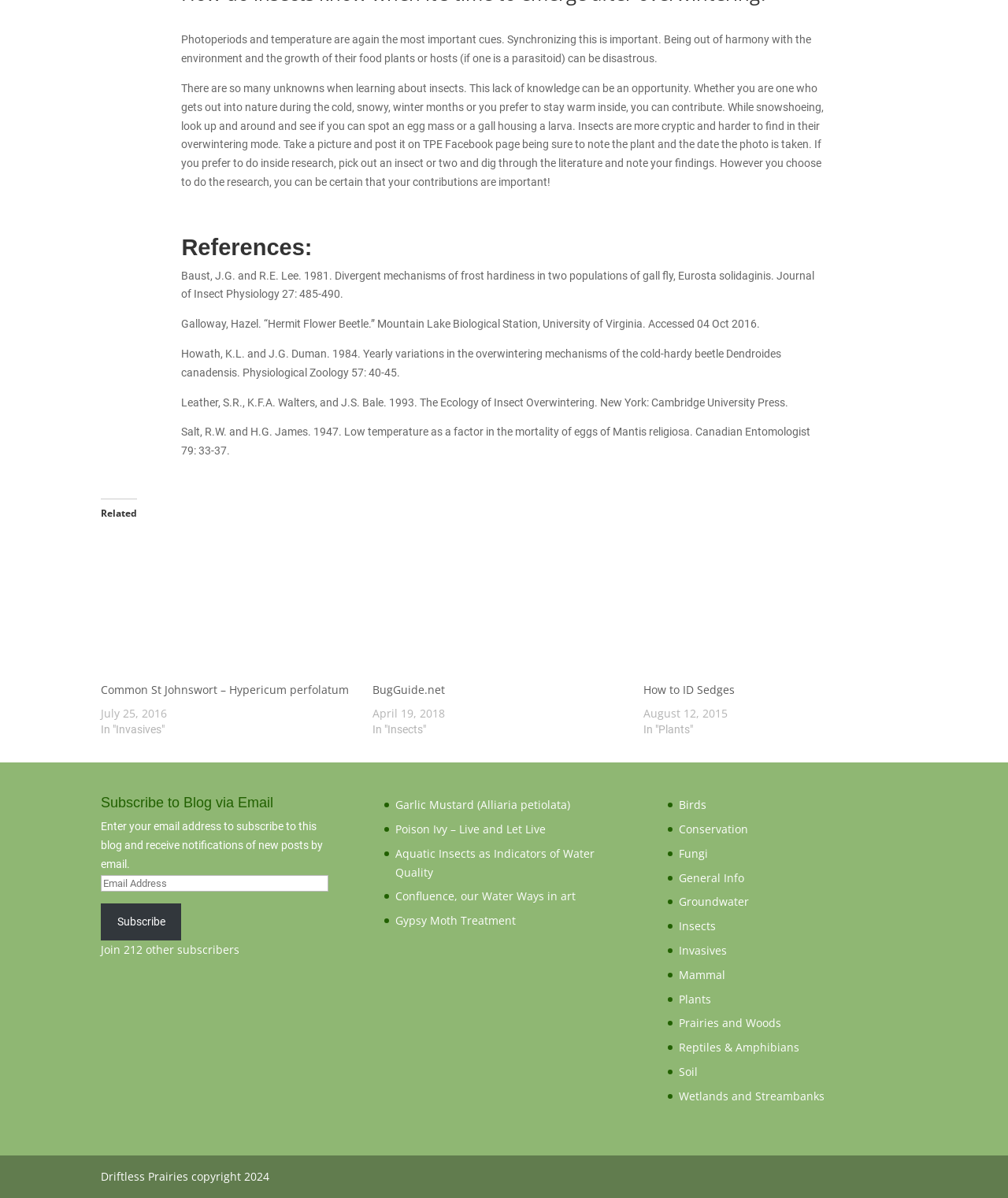Determine the bounding box coordinates of the region that needs to be clicked to achieve the task: "Explore the page about Carex pensylvanica, Penn sedge".

[0.638, 0.447, 0.892, 0.569]